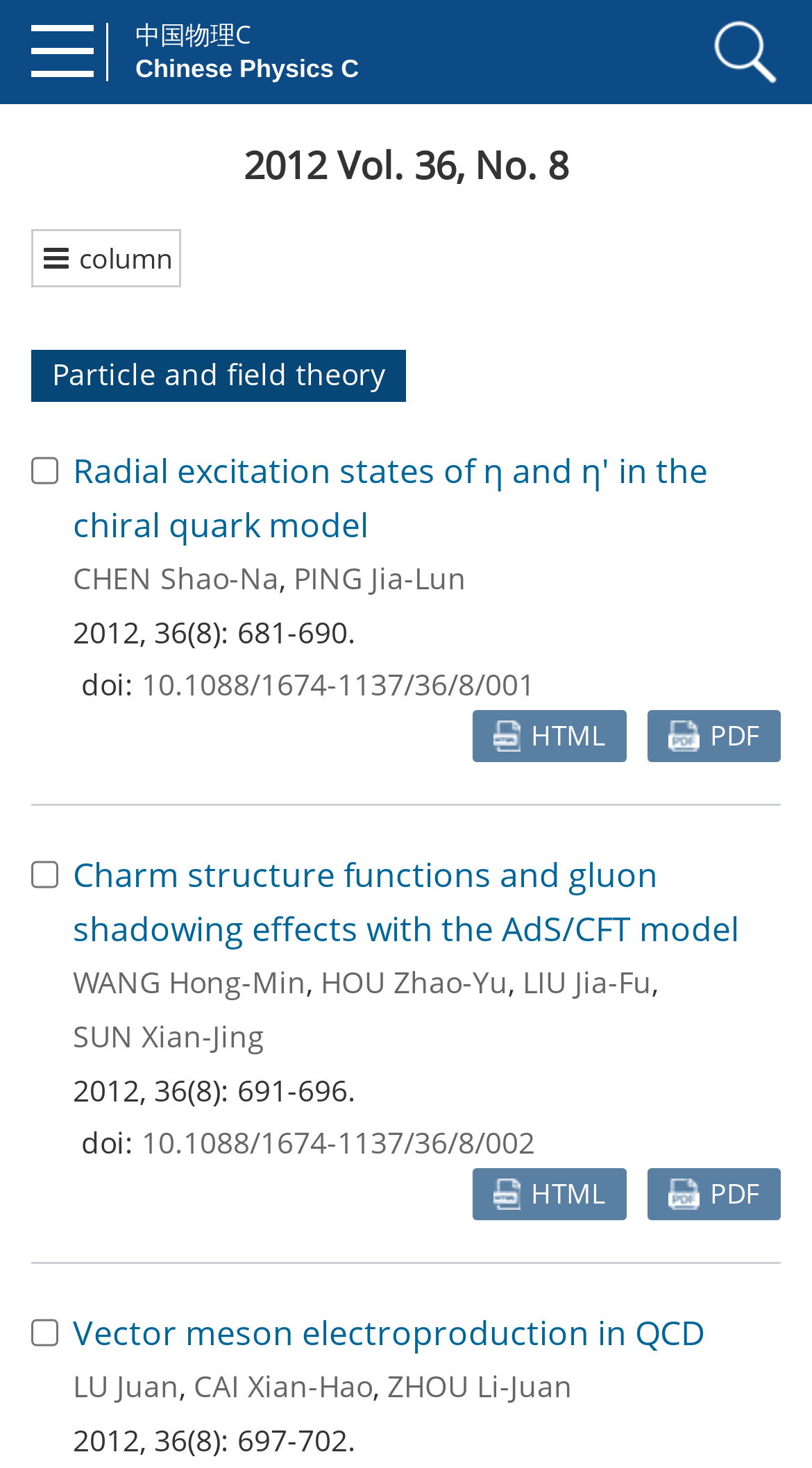Please analyze the image and give a detailed answer to the question:
How many checkboxes are there on this page?

I counted the number of checkbox elements on the page, and there are three checkboxes.